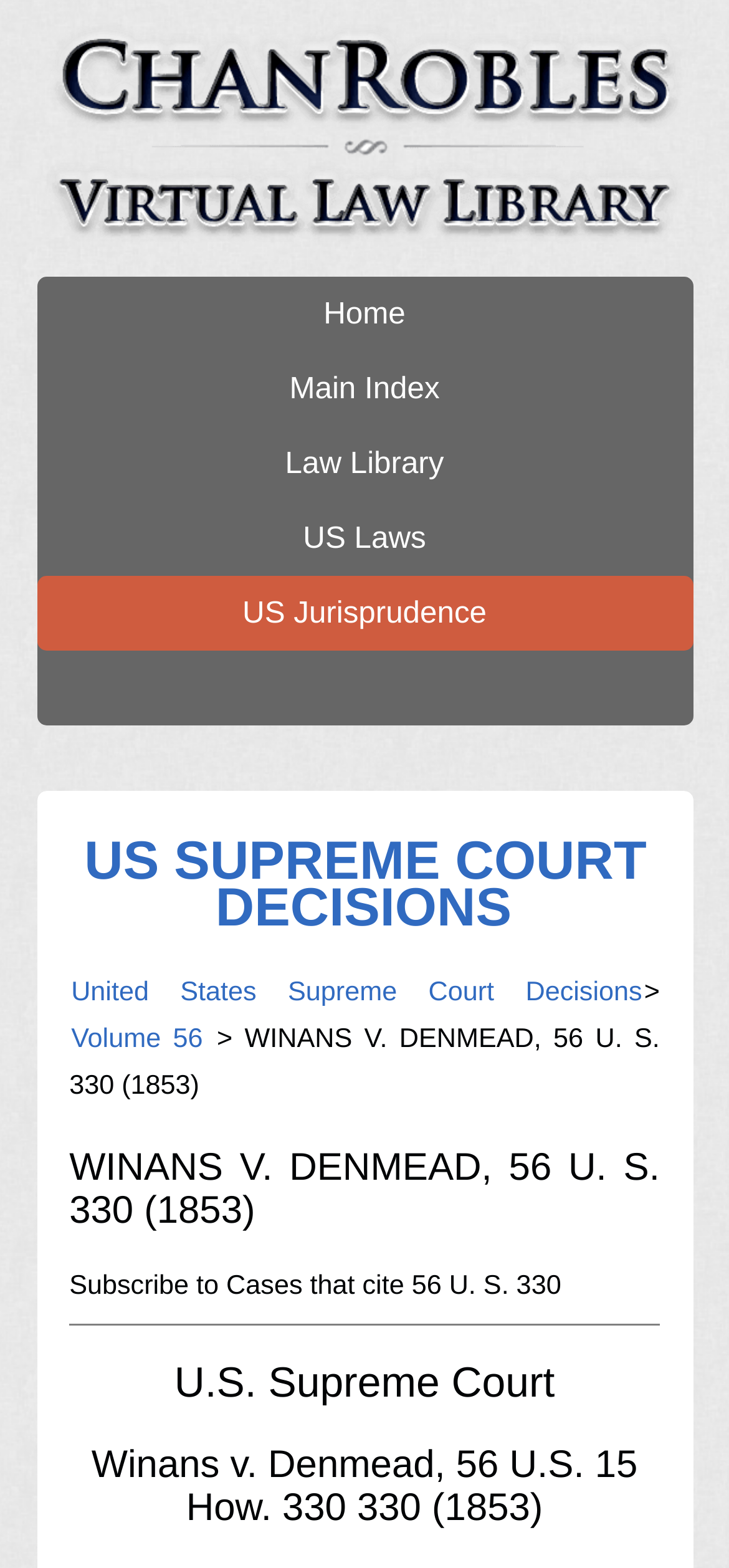Please identify the bounding box coordinates for the region that you need to click to follow this instruction: "view volume 56".

[0.095, 0.653, 0.281, 0.672]